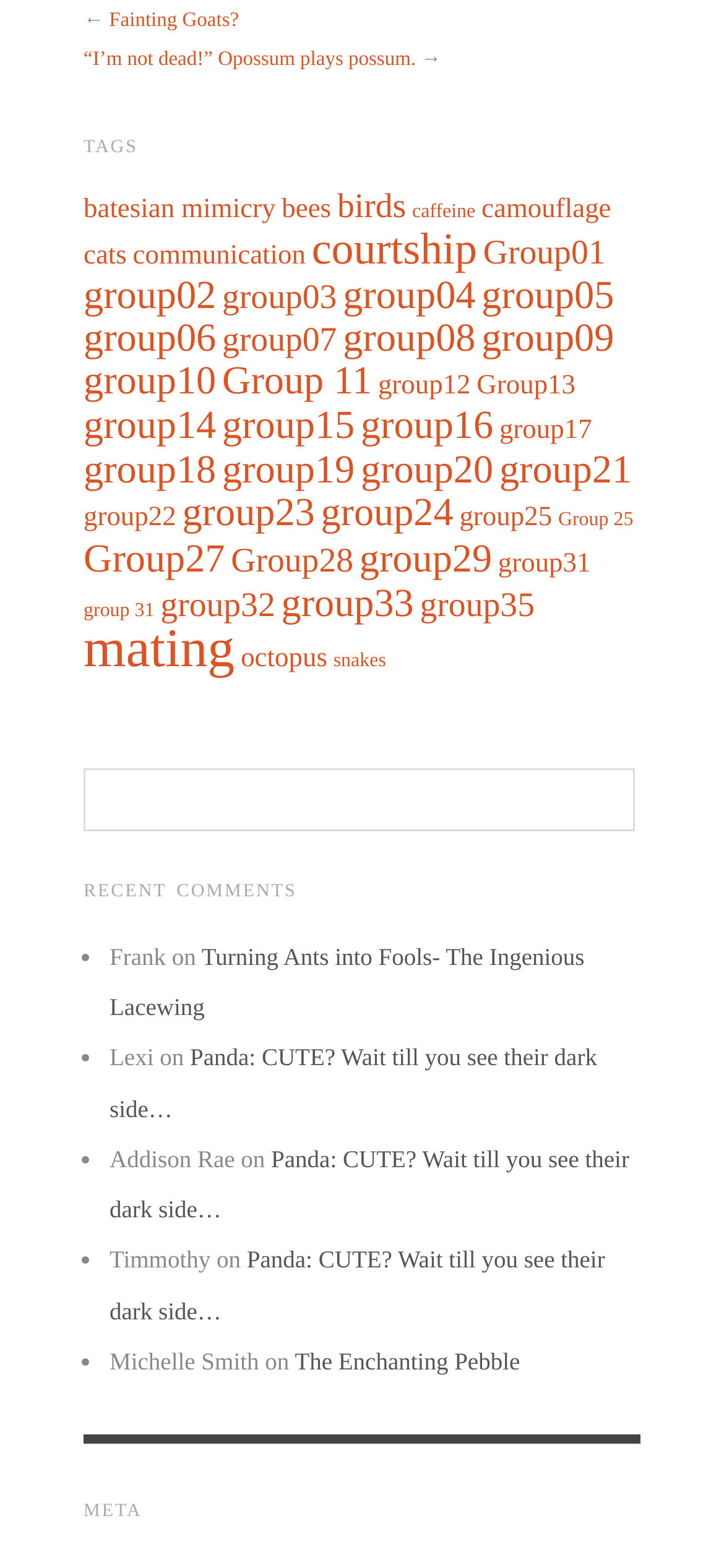Please specify the bounding box coordinates in the format (top-left x, top-left y, bottom-right x, bottom-right y), with all values as floating point numbers between 0 and 1. Identify the bounding box of the UI element described by: group 31

[0.115, 0.383, 0.213, 0.396]